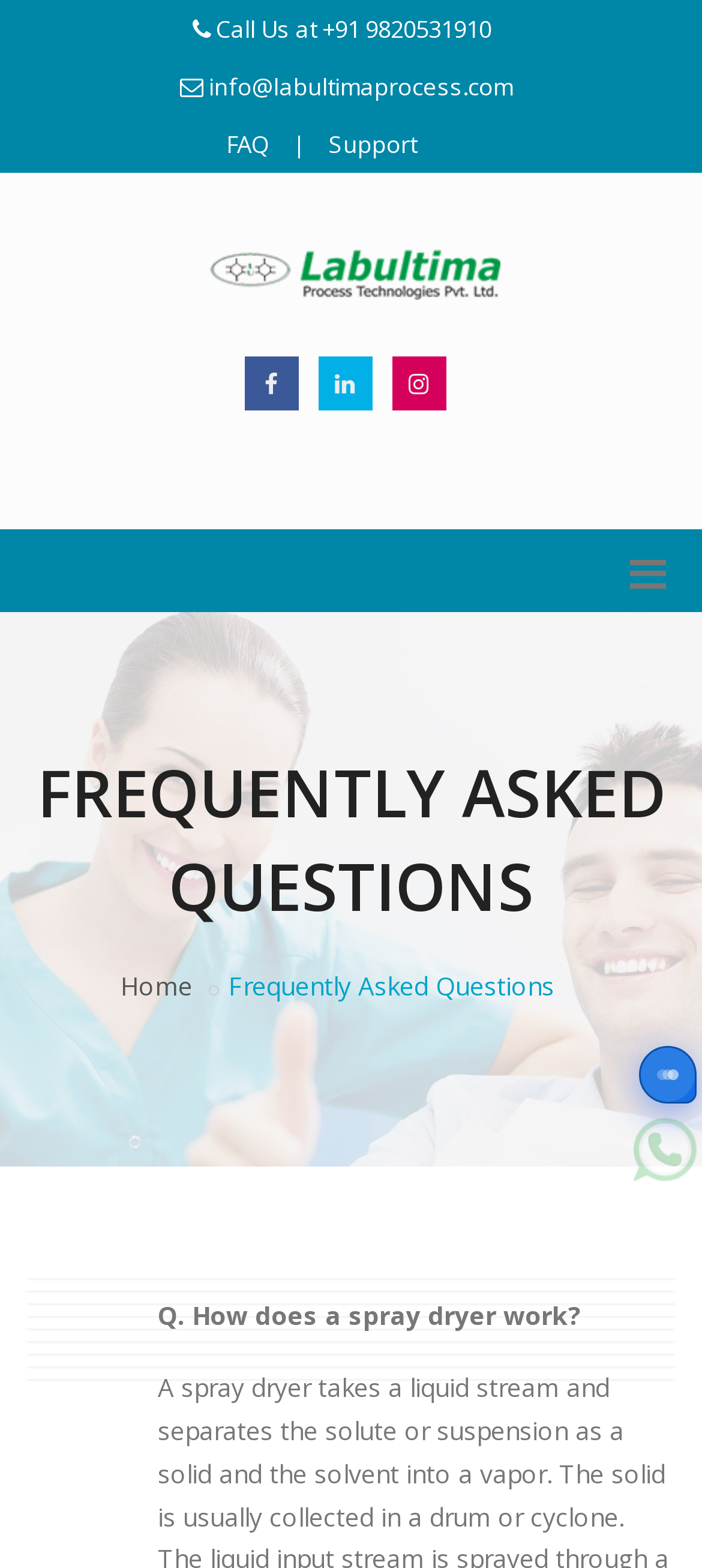Identify the bounding box for the element characterized by the following description: "alt="Labultima Process Technologies Pvt. Ltd."".

[0.286, 0.154, 0.714, 0.192]